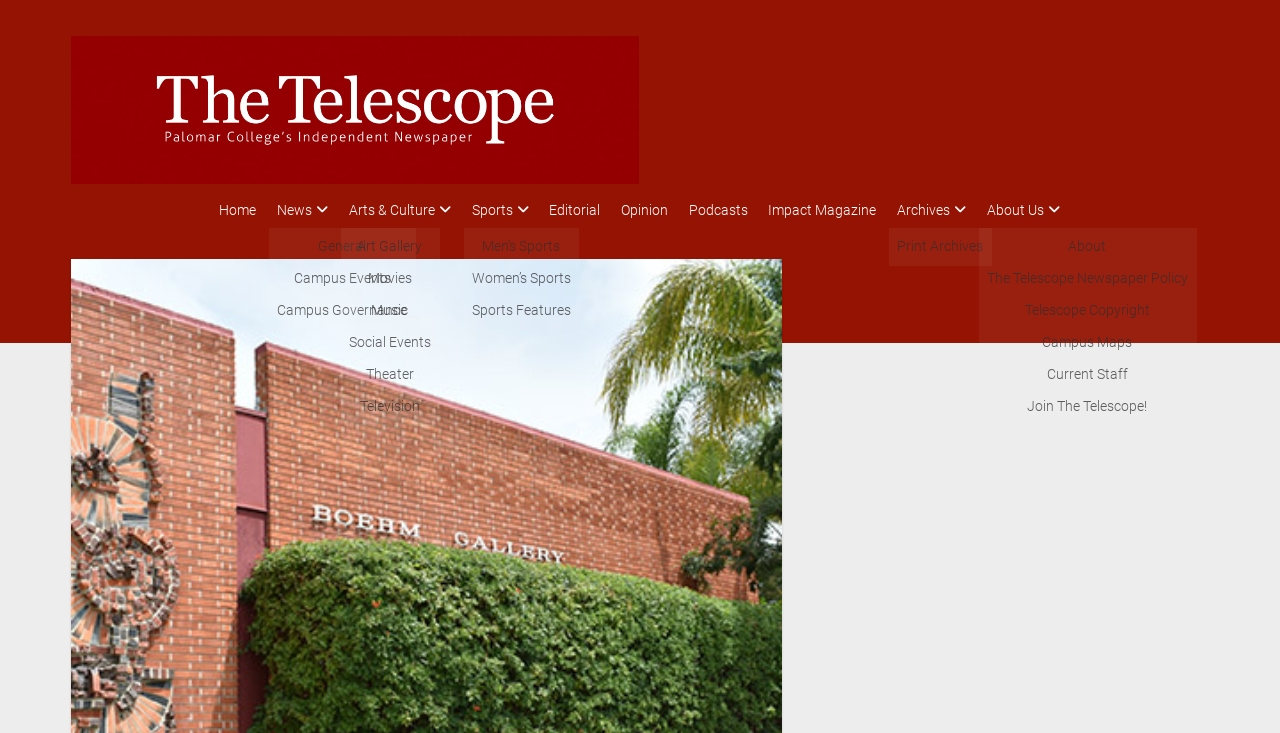Provide a short answer to the following question with just one word or phrase: What is the last link in the navigation menu?

Join The Telescope!